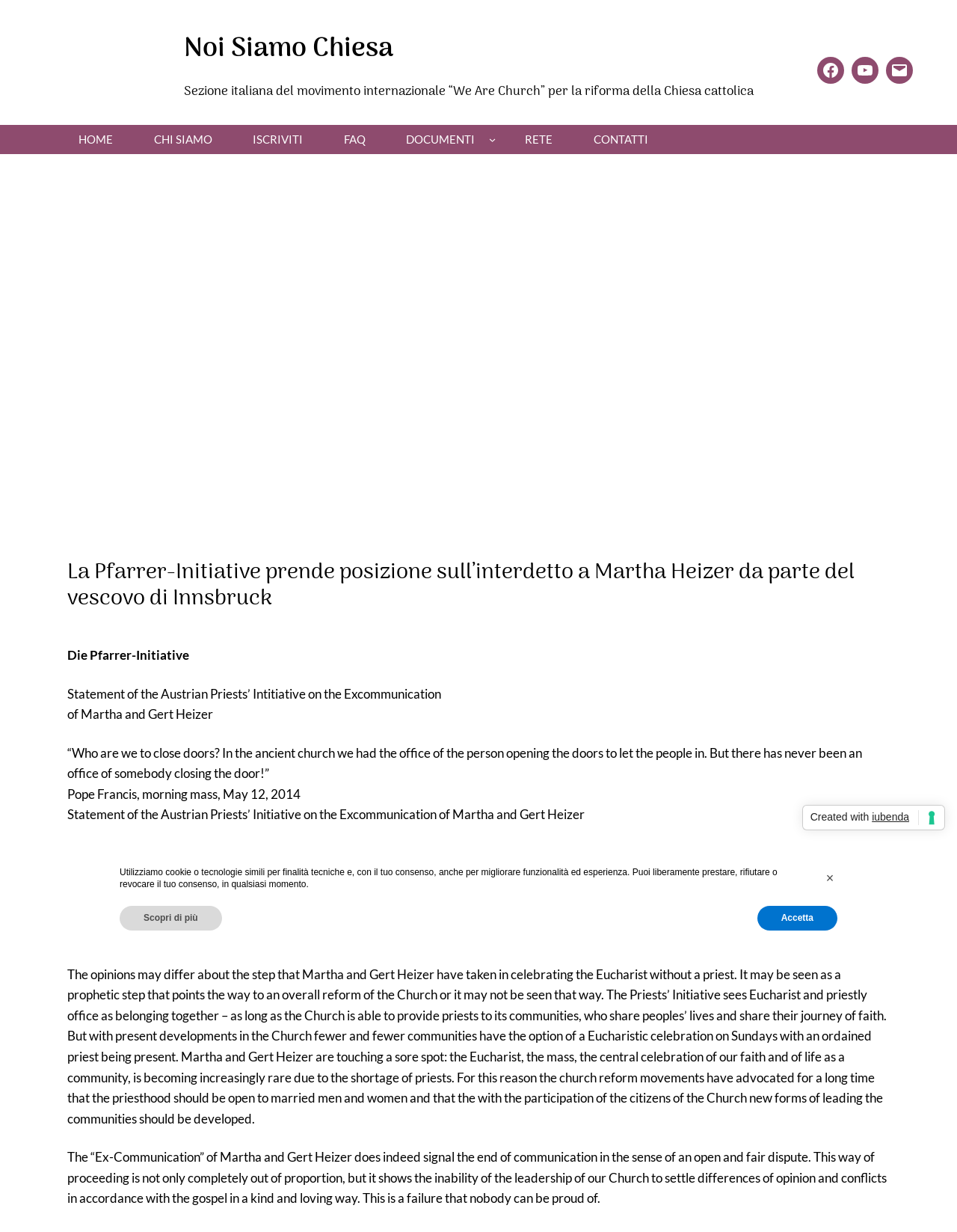Respond with a single word or phrase to the following question:
What is the topic of the statement?

Excommunication of Martha and Gert Heizer